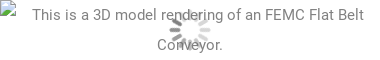What features of the FEMC Flat Belt Conveyor can be customized?
Please use the image to provide a one-word or short phrase answer.

Length, width, speed, and belt material